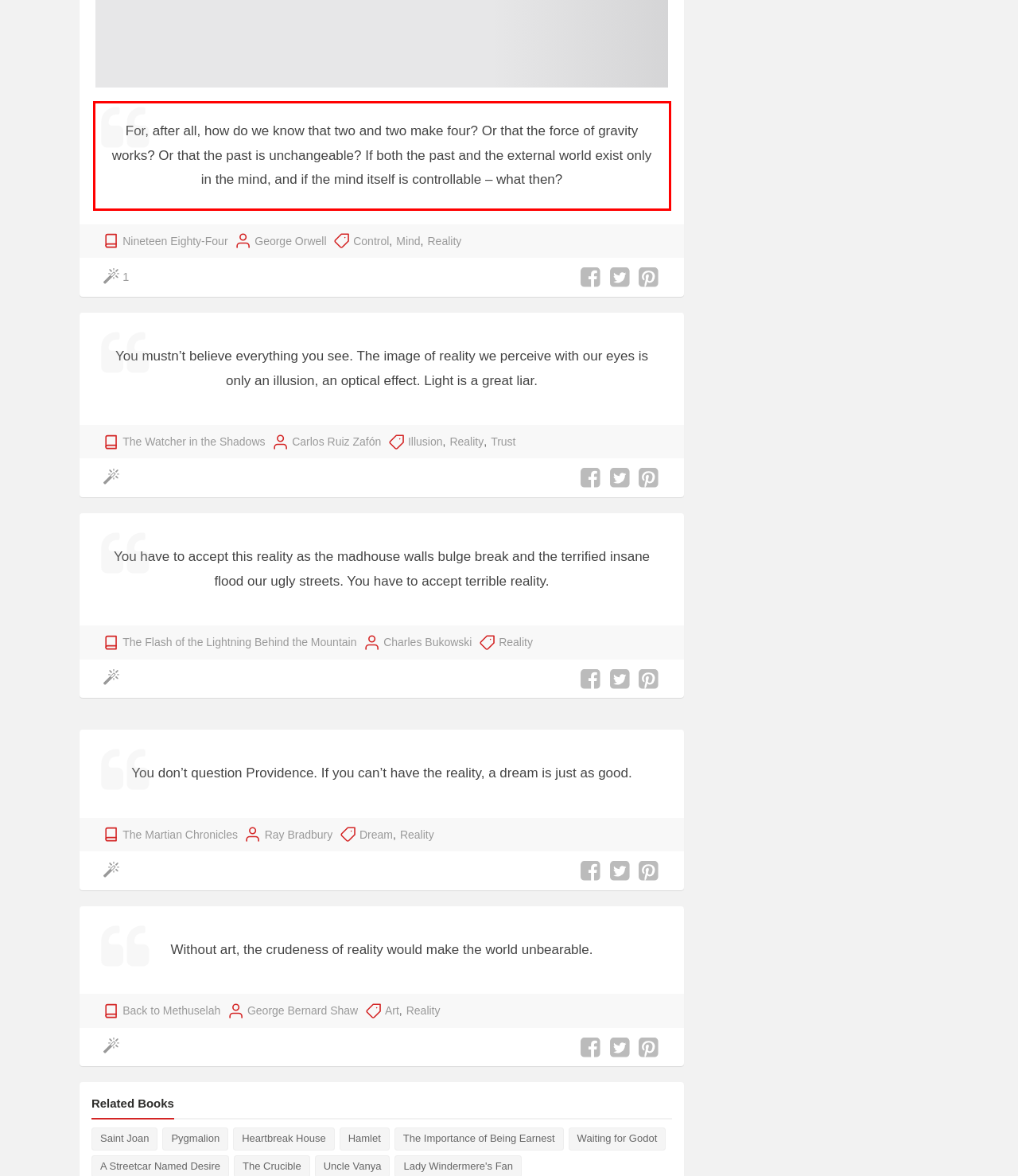Please examine the webpage screenshot containing a red bounding box and use OCR to recognize and output the text inside the red bounding box.

For, after all, how do we know that two and two make four? Or that the force of gravity works? Or that the past is unchangeable? If both the past and the external world exist only in the mind, and if the mind itself is controllable – what then?